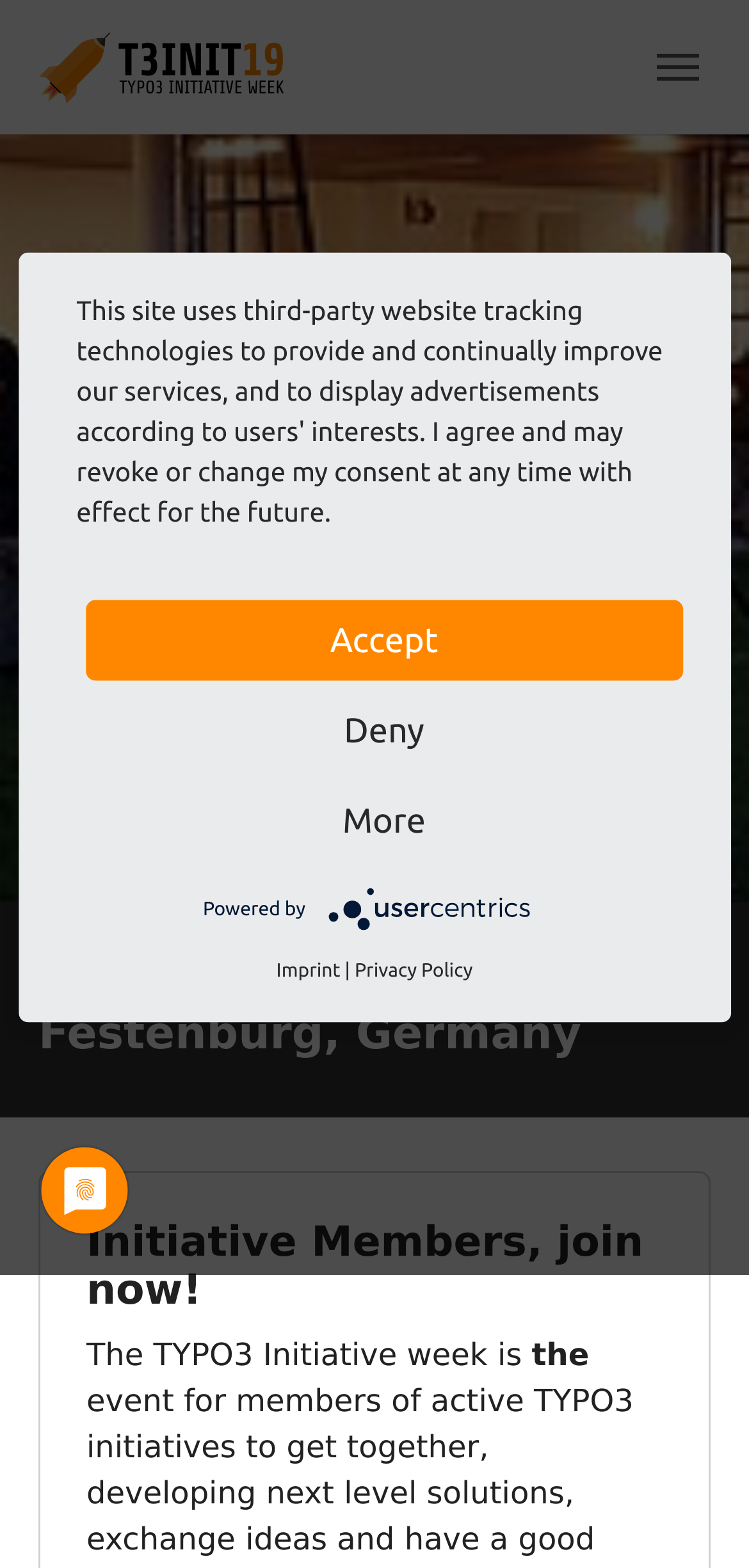Indicate the bounding box coordinates of the clickable region to achieve the following instruction: "View Imprint."

[0.369, 0.609, 0.454, 0.628]